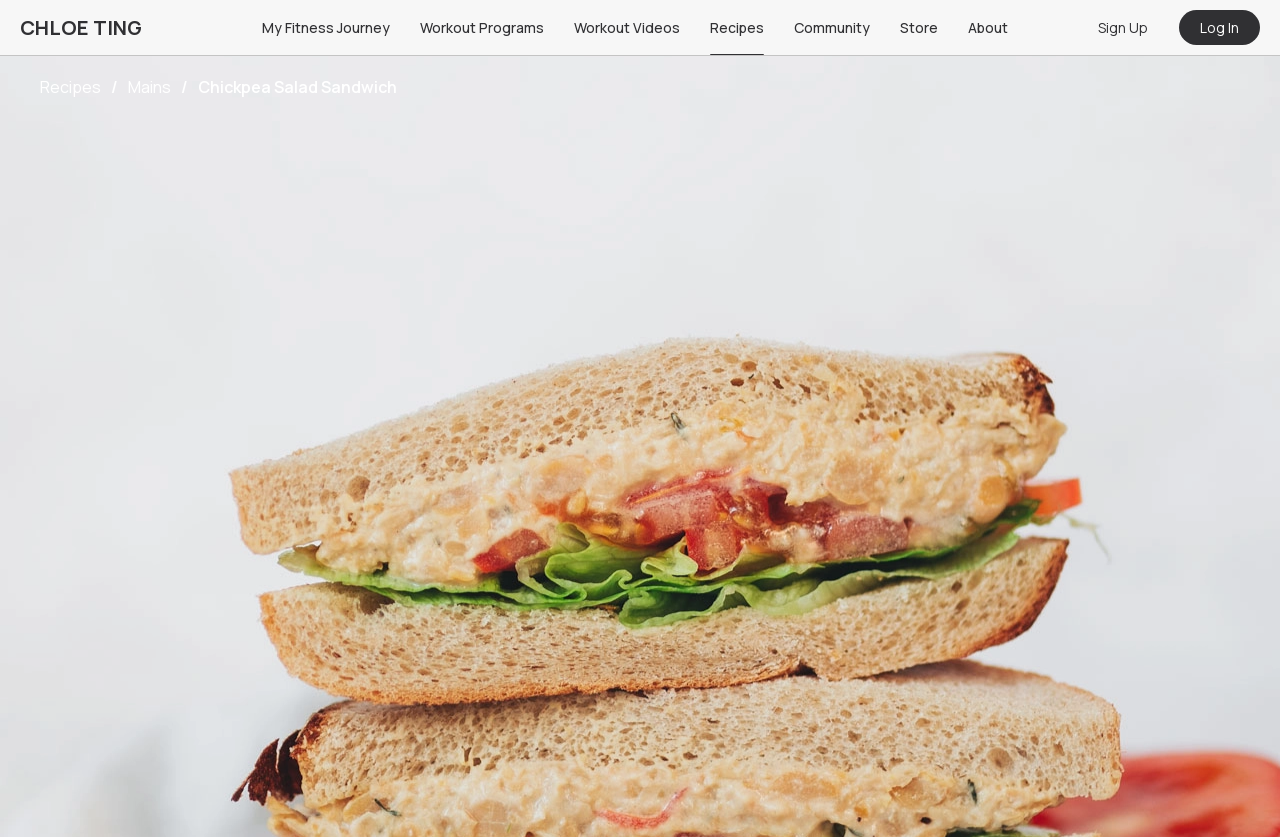Determine the bounding box coordinates of the clickable region to execute the instruction: "explore recipes". The coordinates should be four float numbers between 0 and 1, denoted as [left, top, right, bottom].

[0.555, 0.02, 0.597, 0.045]